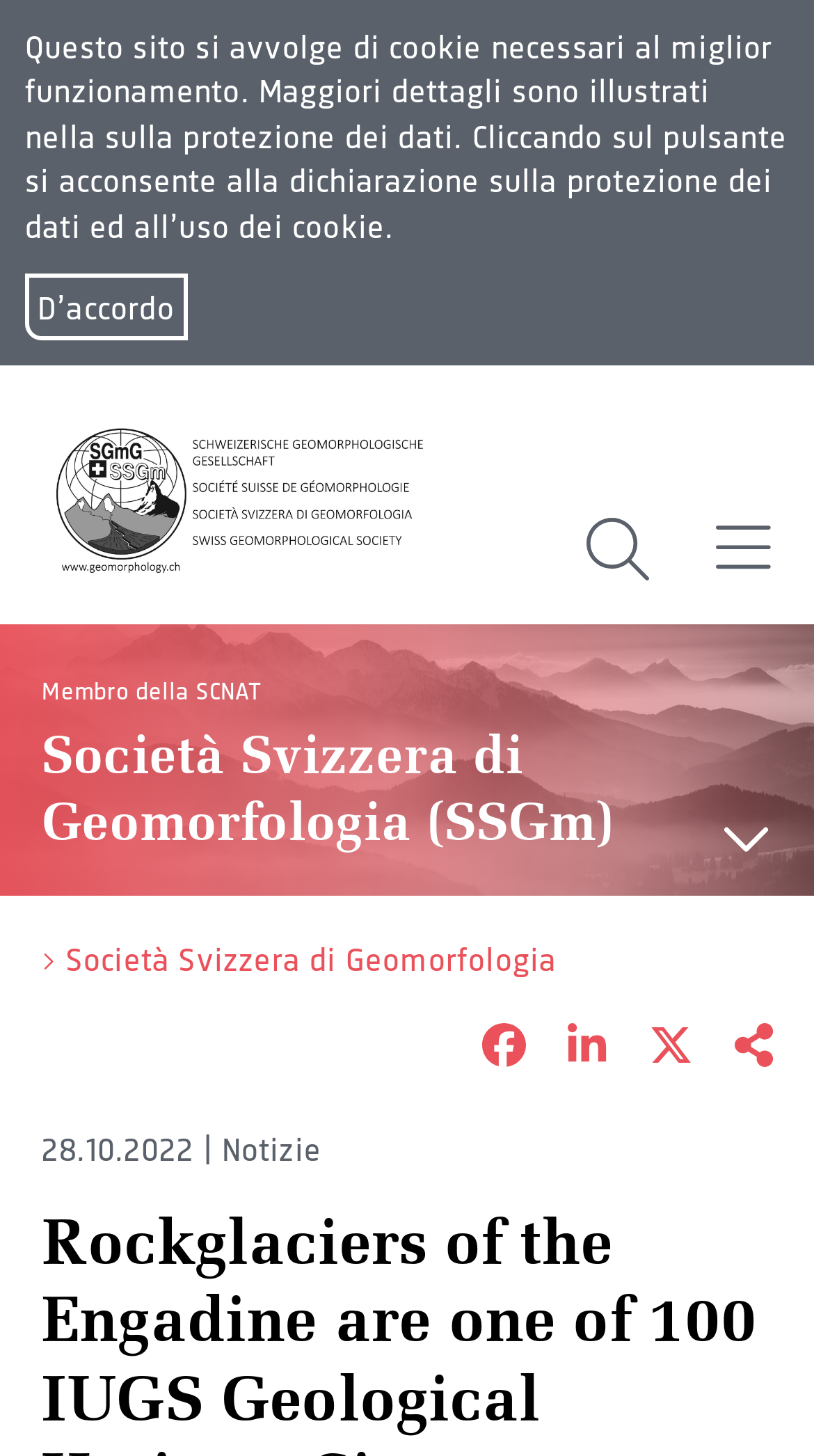What is the date mentioned on the webpage?
Answer with a single word or short phrase according to what you see in the image.

28.10.2022